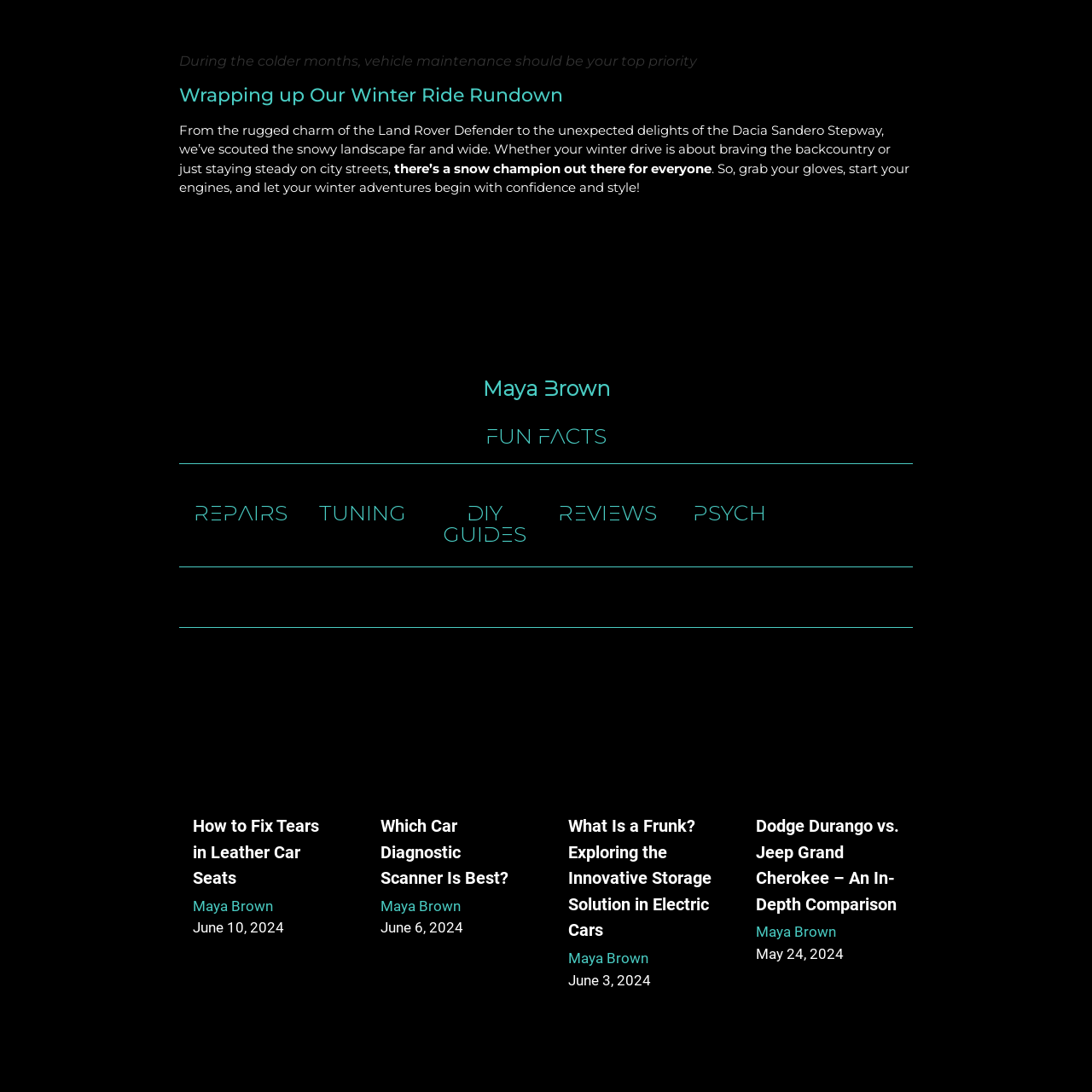Please identify the coordinates of the bounding box that should be clicked to fulfill this instruction: "Check out DIY guides".

[0.396, 0.46, 0.492, 0.499]